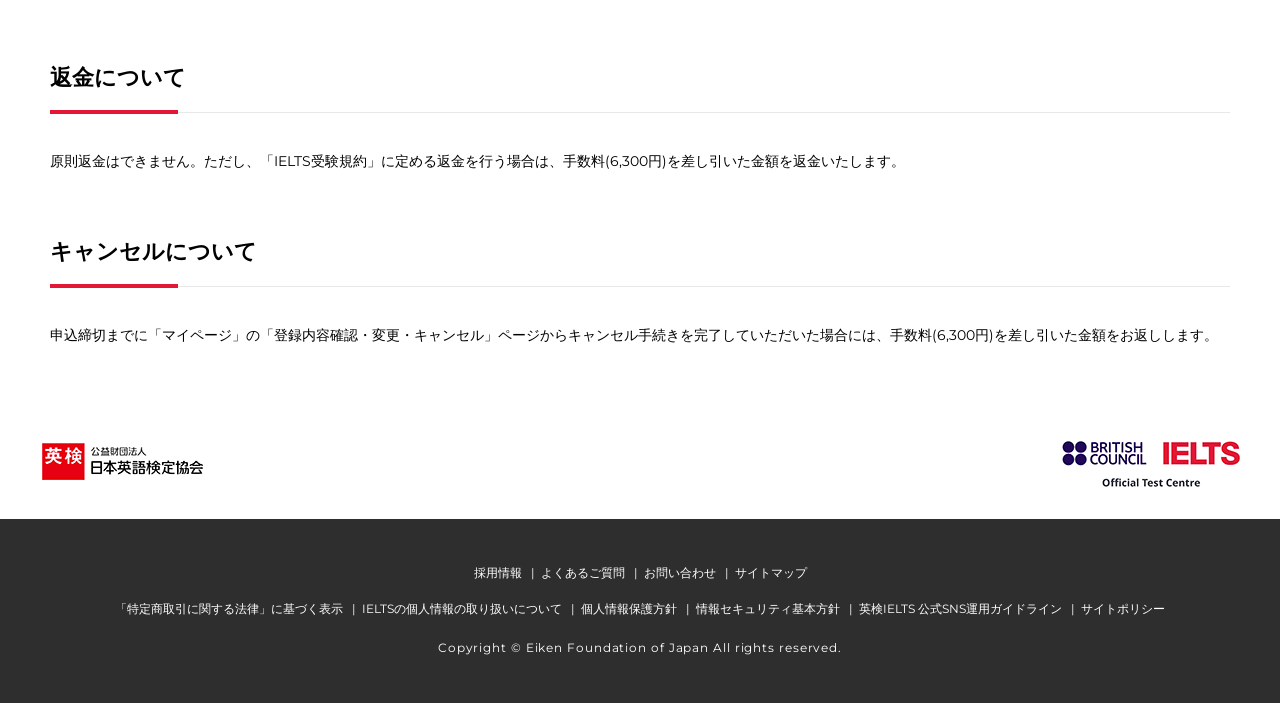Determine the bounding box coordinates for the area you should click to complete the following instruction: "check frequently asked questions".

[0.422, 0.804, 0.488, 0.825]